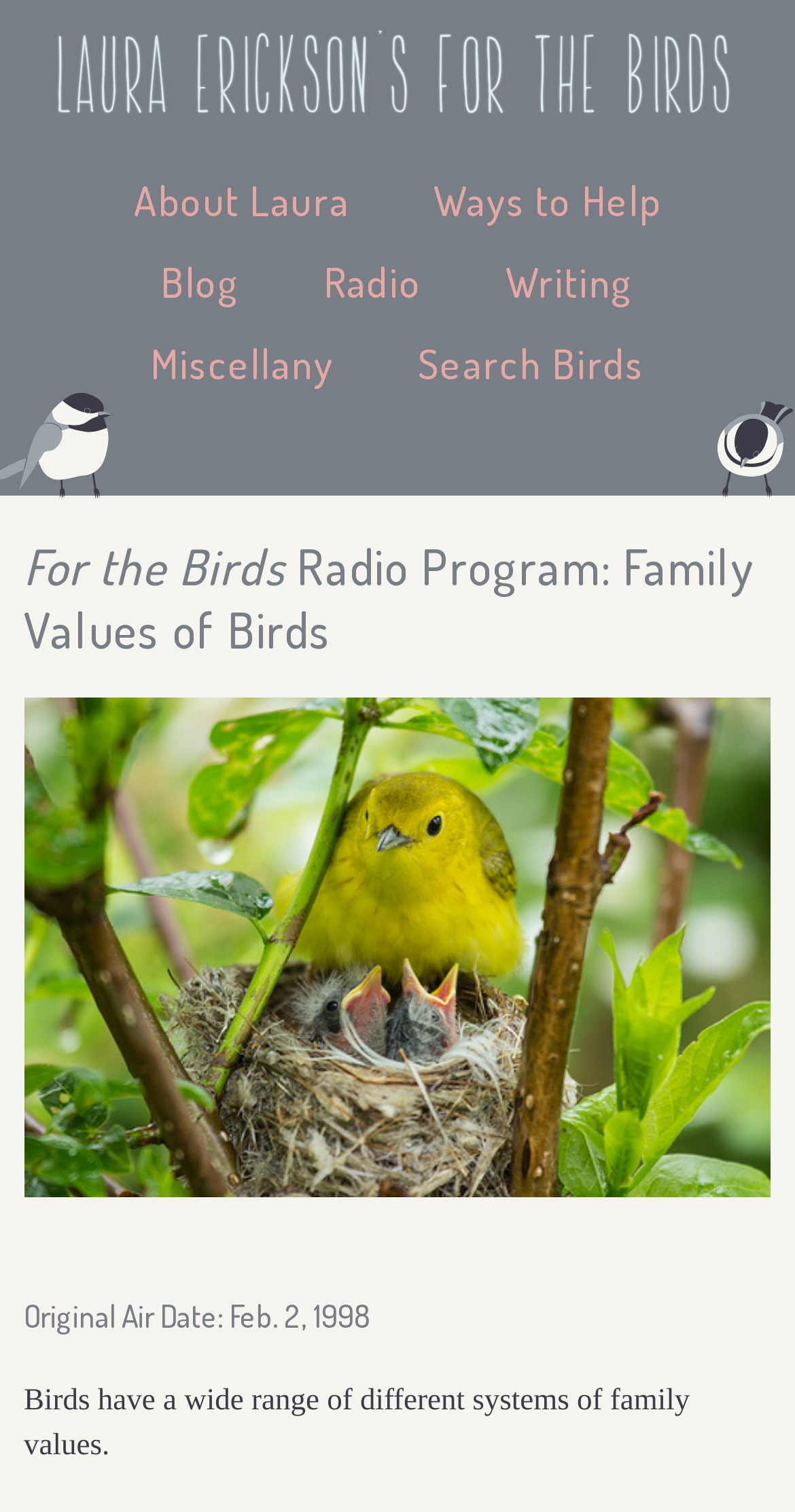Determine the bounding box coordinates in the format (top-left x, top-left y, bottom-right x, bottom-right y). Ensure all values are floating point numbers between 0 and 1. Identify the bounding box of the UI element described by: Laura Erickson's For the Birds

[0.0, 0.02, 1.0, 0.083]